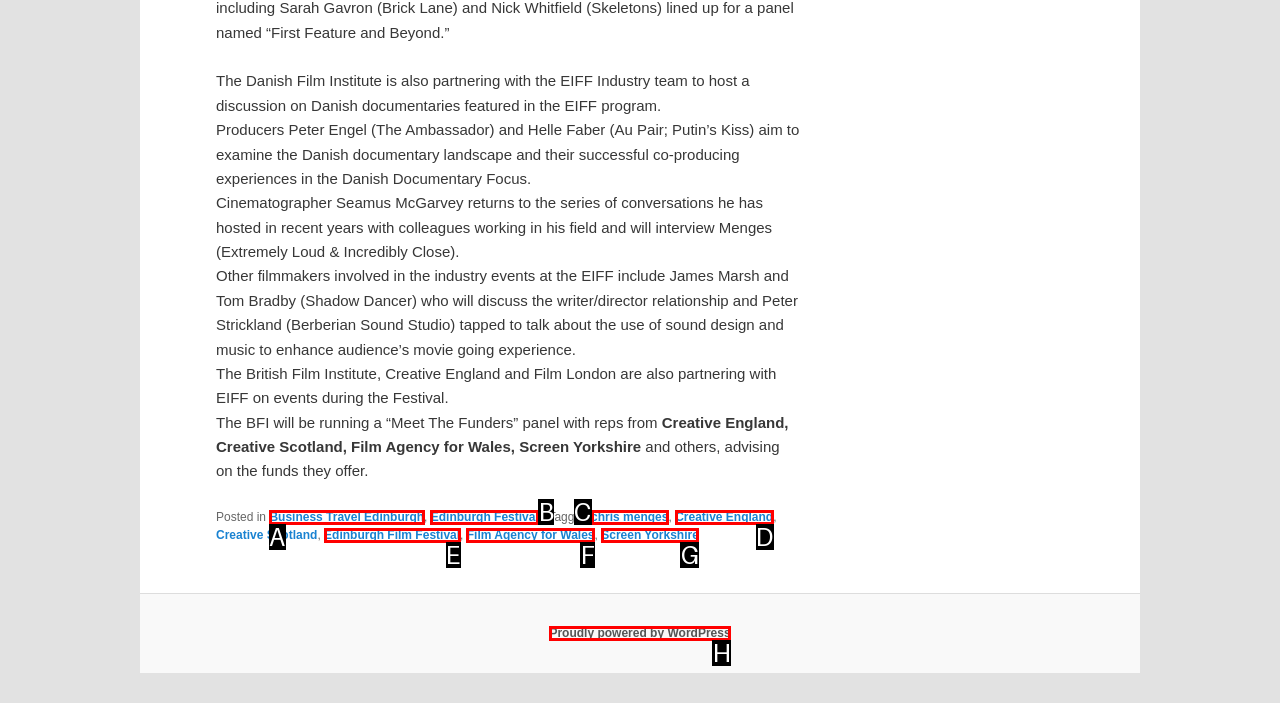Identify the option that corresponds to the description: Business Travel Edinburgh. Provide only the letter of the option directly.

A